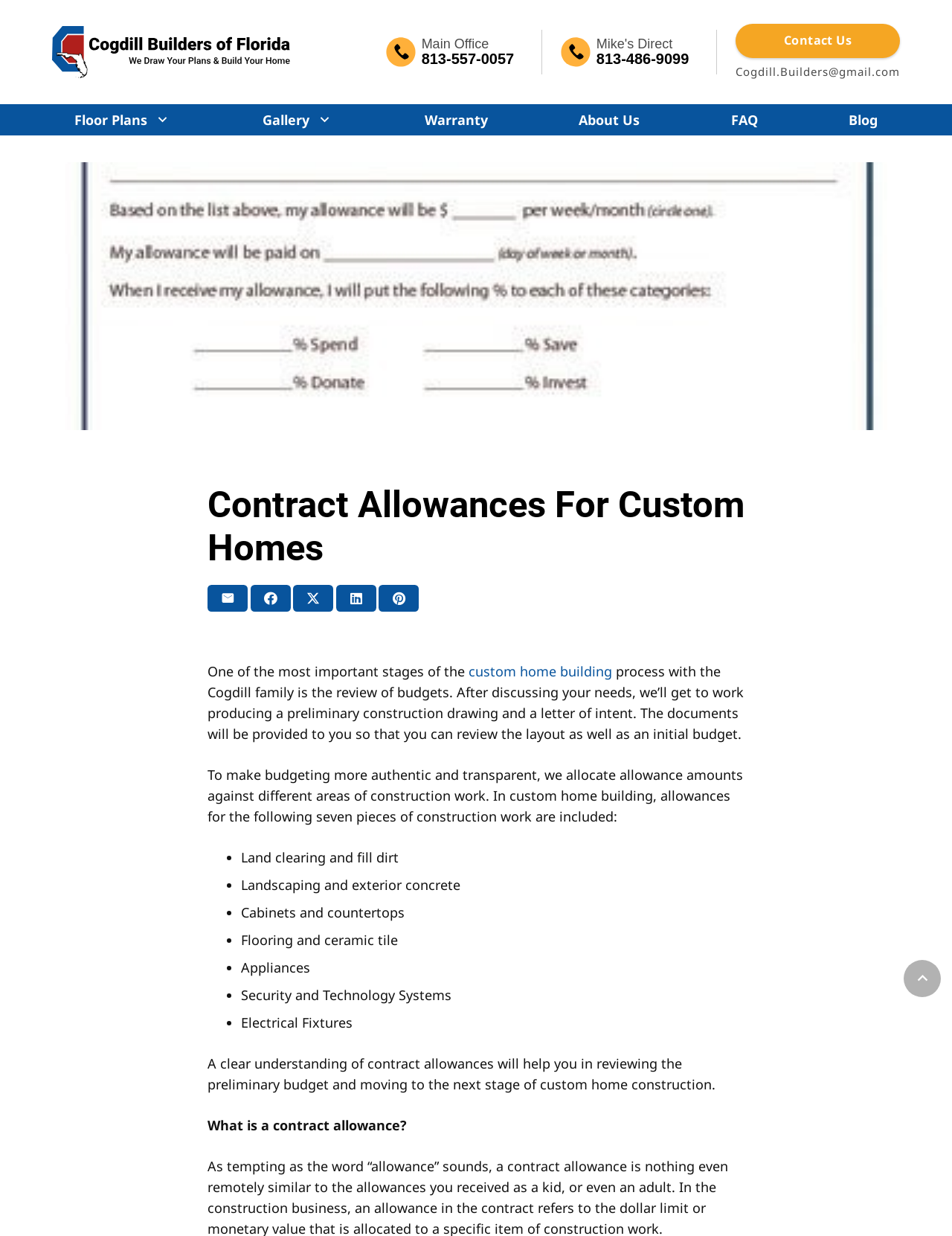Generate the text of the webpage's primary heading.

Contract Allowances For Custom Homes